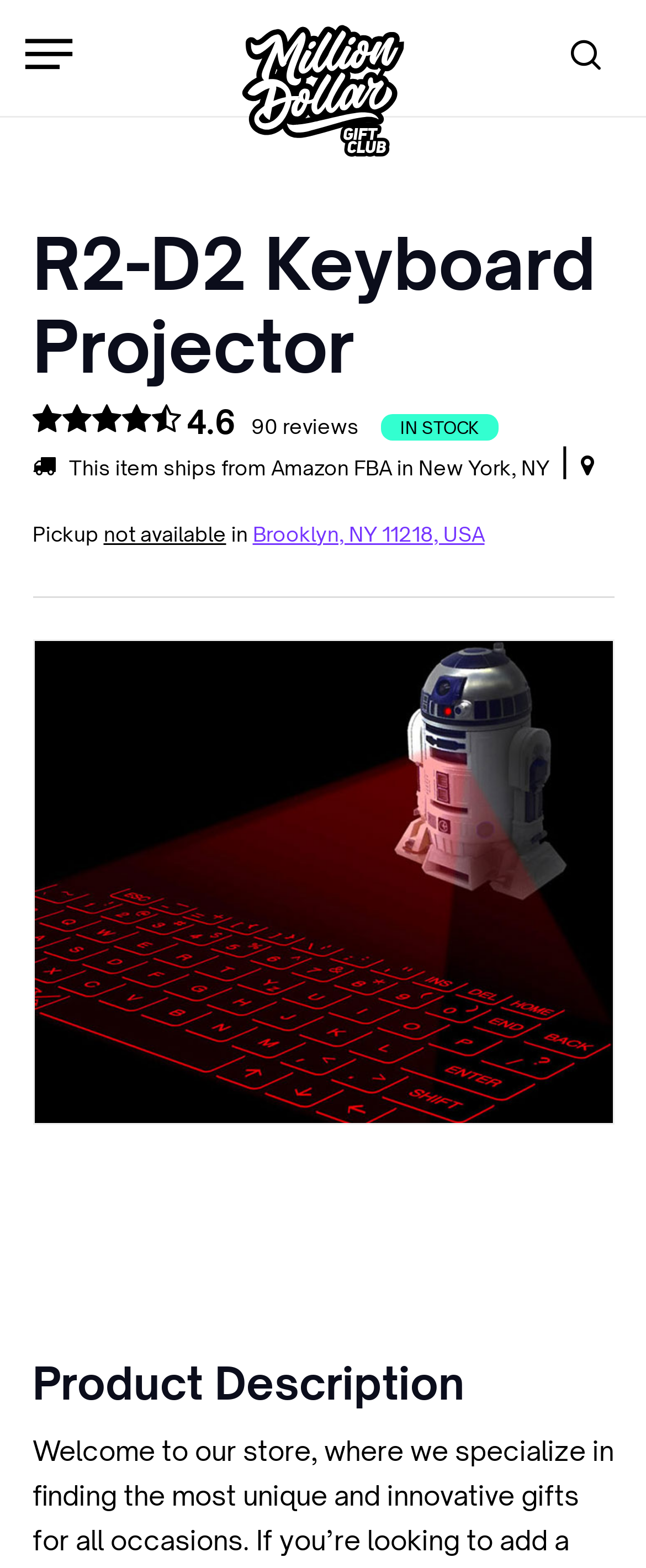What is the name of the product?
Provide a comprehensive and detailed answer to the question.

I determined the answer by looking at the heading element with the text 'R2-D2 Keyboard Projector' which is likely to be the name of the product being displayed on the webpage.